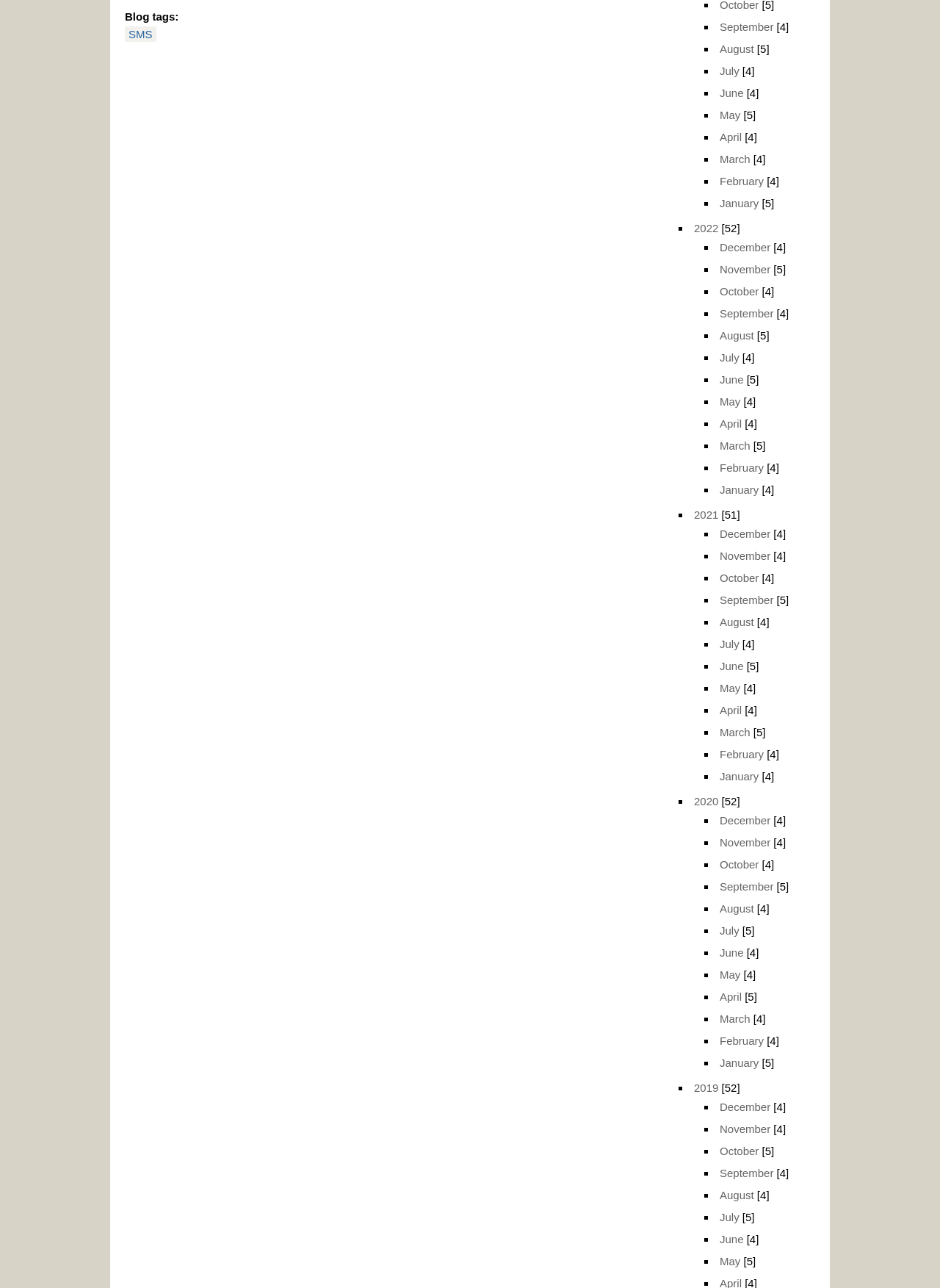What is the year with the most months listed?
Provide a fully detailed and comprehensive answer to the question.

The year with the most months listed is 2022, which can be determined by looking at the list of months and counting the number of months listed for each year. 2022 has 12 months listed, which is the most among all the years.